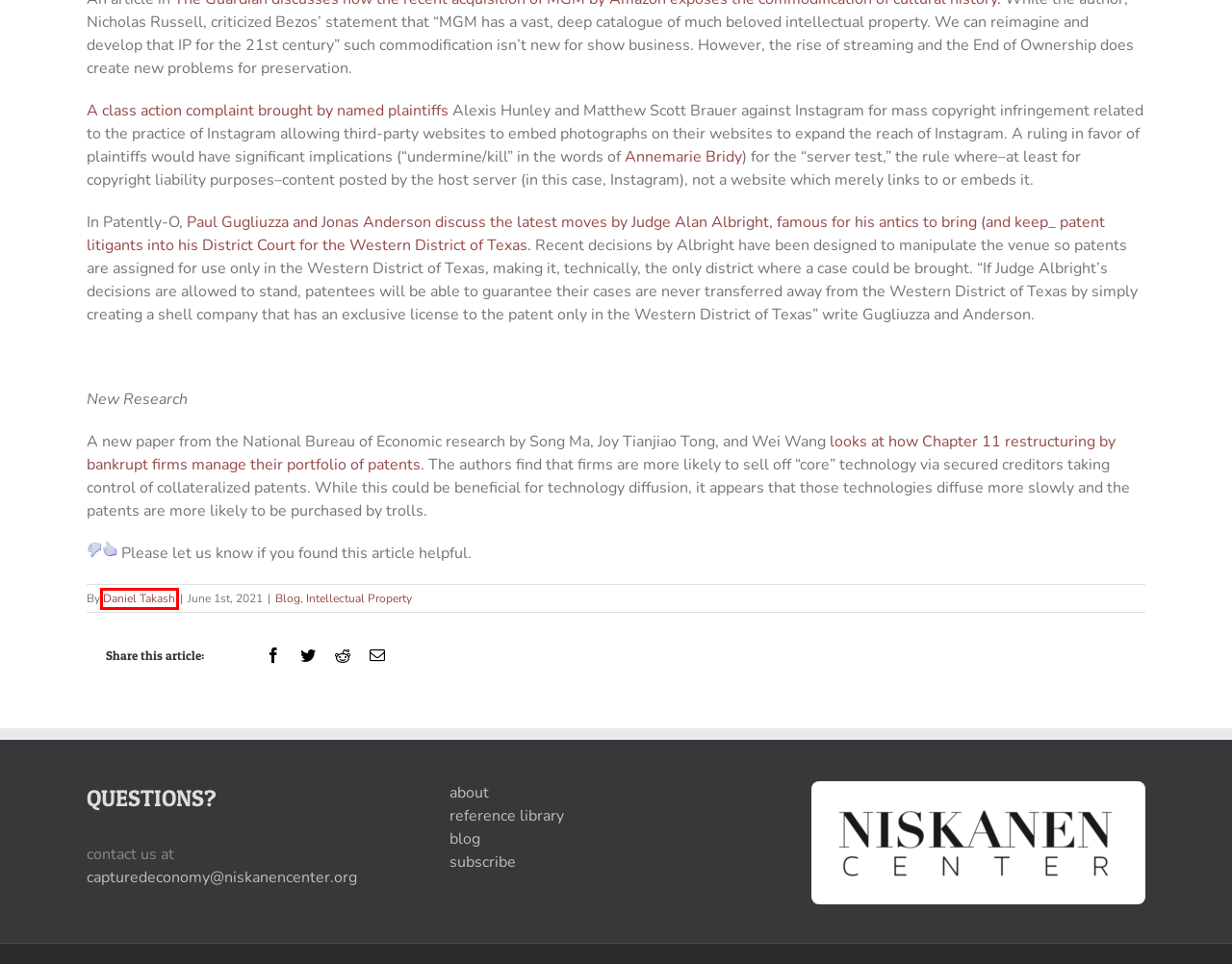Analyze the screenshot of a webpage featuring a red rectangle around an element. Pick the description that best fits the new webpage after interacting with the element inside the red bounding box. Here are the candidates:
A. reference library – The Captured Economy
B. Daniel Takash – The Captured Economy
C. No Escape from the Western District of Texas | Patently-O
D. The Captured Economy – by Brink Lindsey and Steven M. Teles
E. CC BY 4.0 Deed | Attribution 4.0 International
 | Creative Commons
F. Niskanen Center - Niskanen Center
G. about – The Captured Economy
H. rent check – The Captured Economy

B